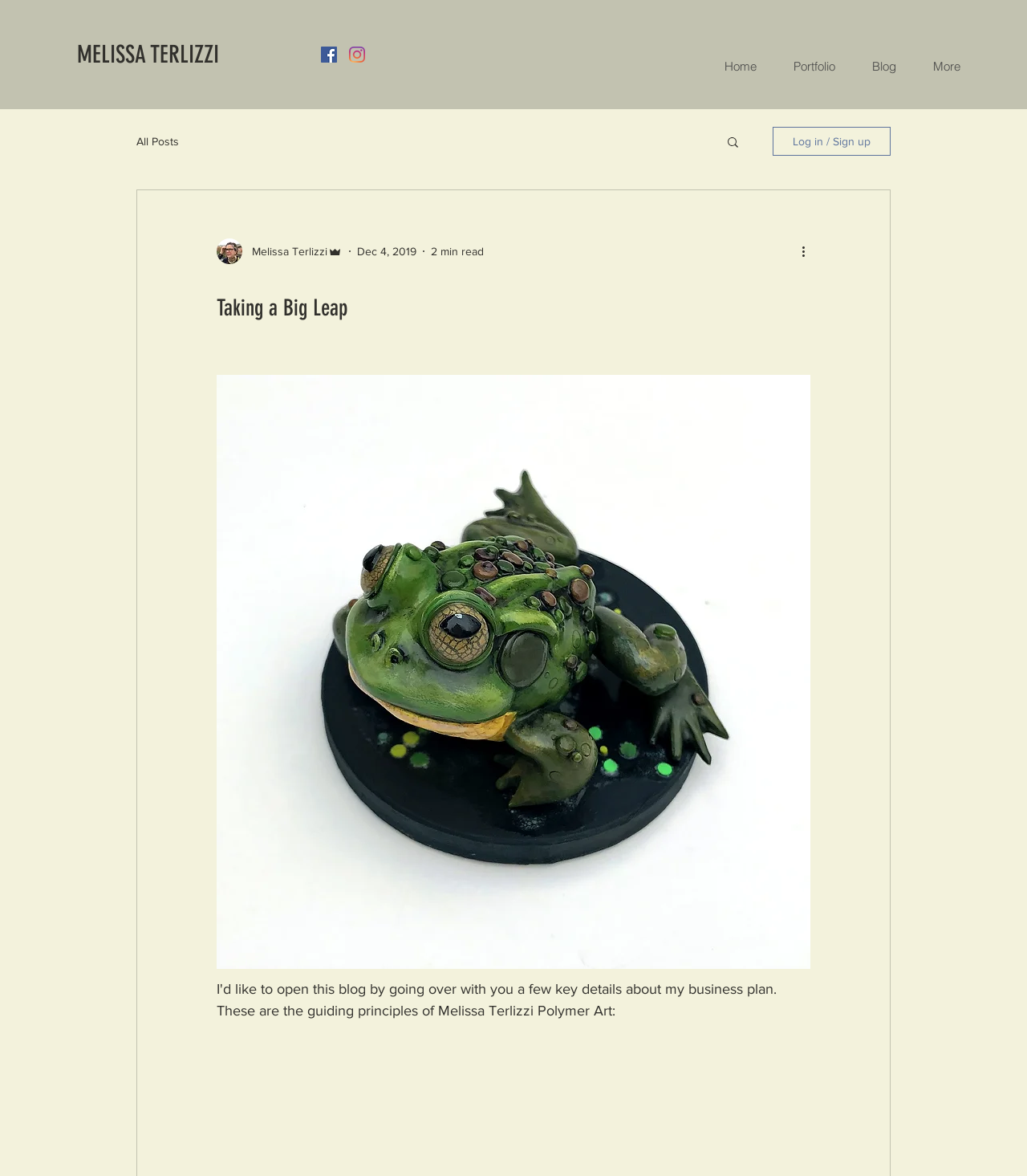Bounding box coordinates should be provided in the format (top-left x, top-left y, bottom-right x, bottom-right y) with all values between 0 and 1. Identify the bounding box for this UI element: Log in / Sign up

[0.752, 0.108, 0.867, 0.132]